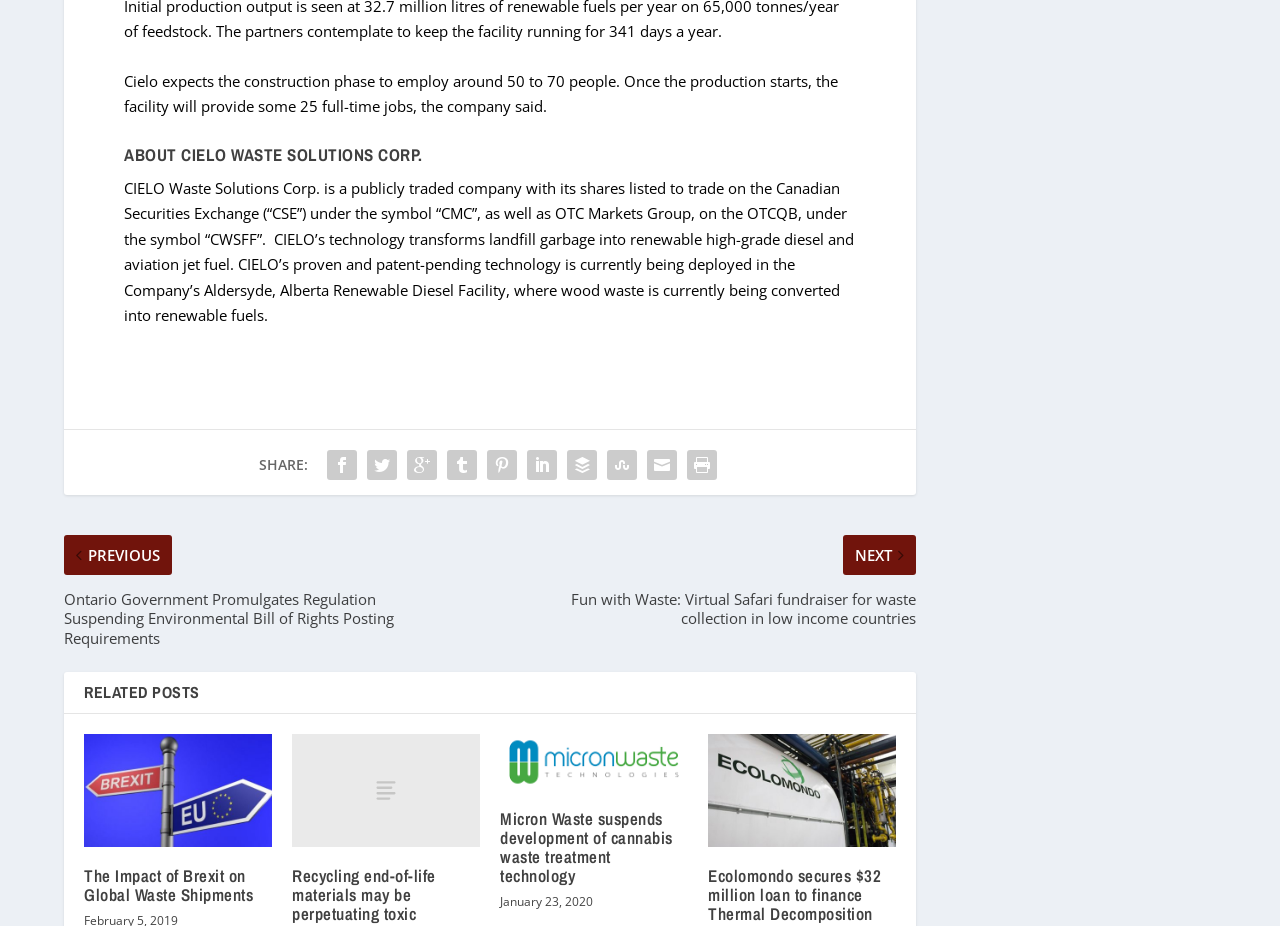How many people will be employed during the construction phase?
Please give a detailed and elaborate answer to the question based on the image.

According to the StaticText element with ID 211, Cielo expects the construction phase to employ around 50 to 70 people.